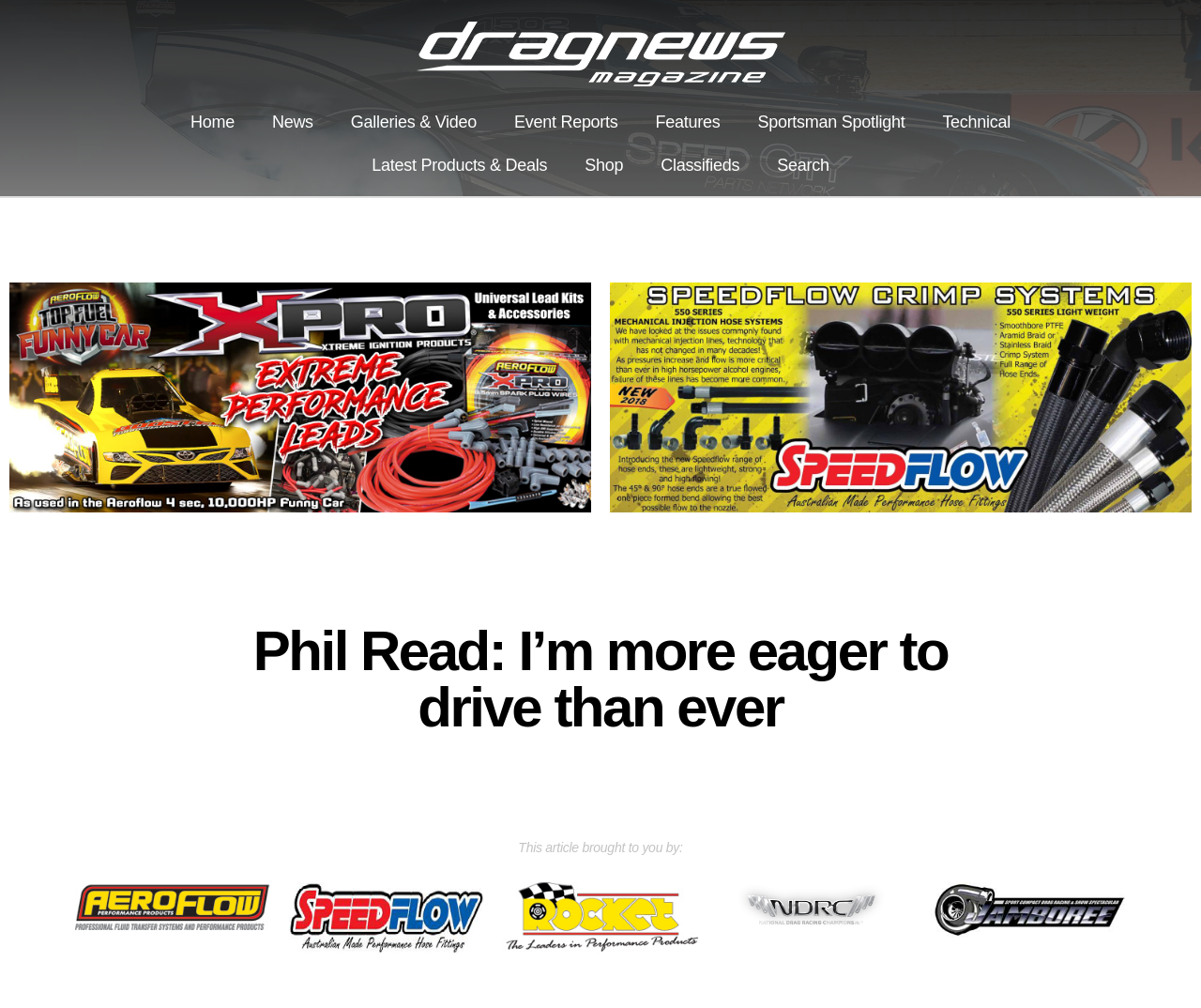How many navigation links are in the top menu?
Use the information from the image to give a detailed answer to the question.

The top menu contains 7 navigation links, namely 'Home', 'News', 'Galleries & Video', 'Event Reports', 'Features', 'Sportsman Spotlight', and 'Technical'.